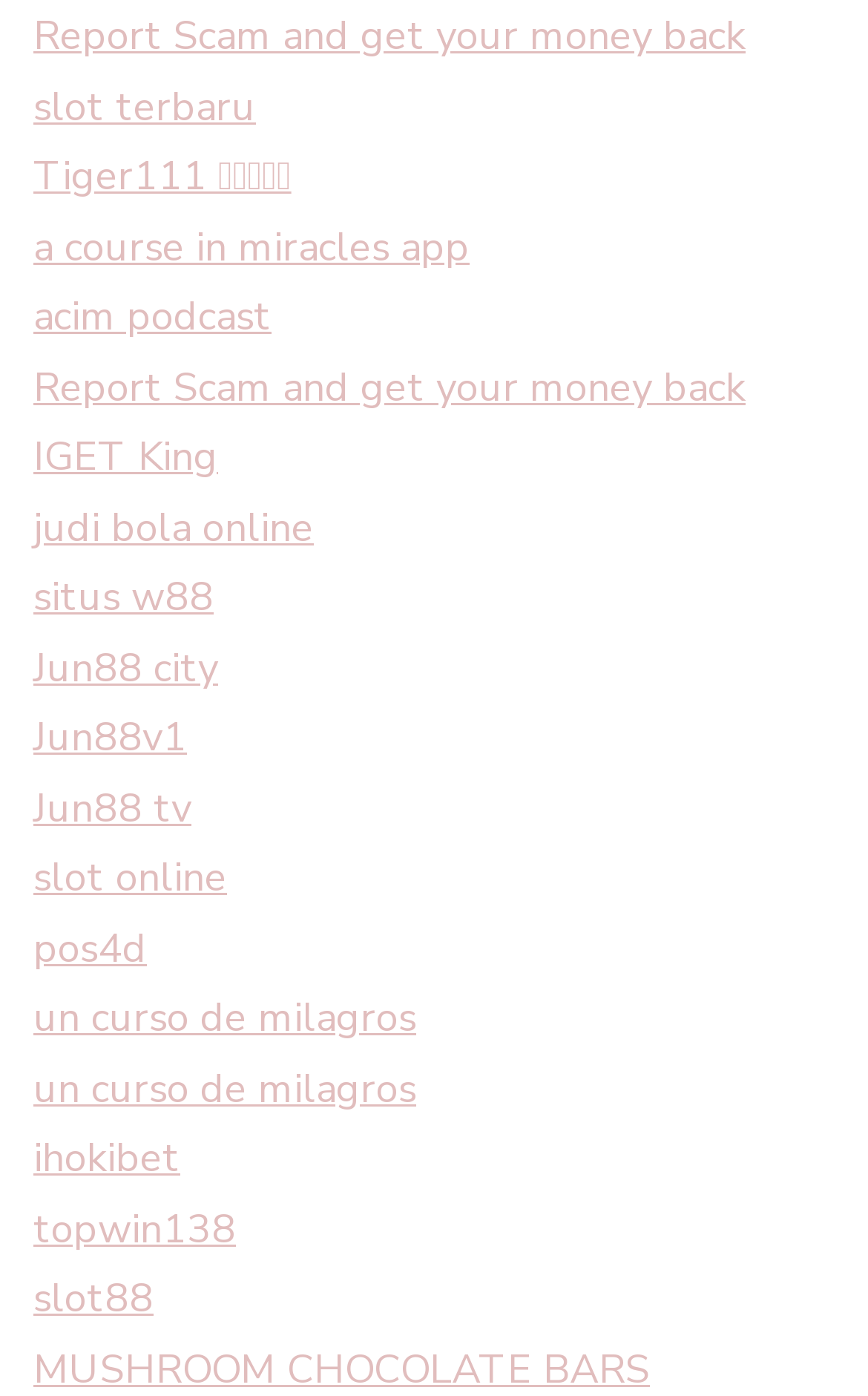What is the first link on the webpage?
Identify the answer in the screenshot and reply with a single word or phrase.

Report Scam and get your money back